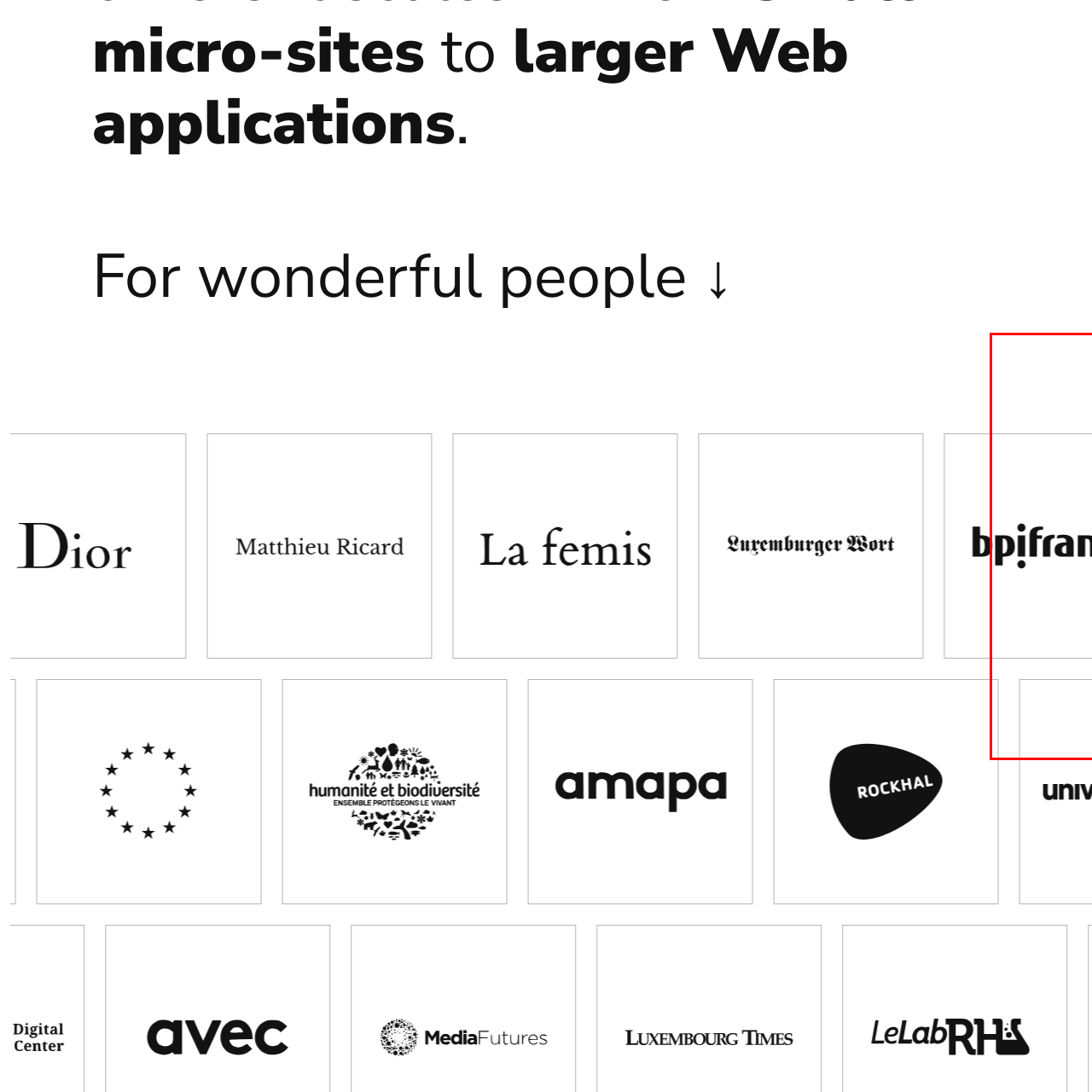Articulate a detailed narrative of what is visible inside the red-delineated region of the image.

The image prominently features the word "pifran," which appears to be part of a logo or branding text. The font is bold and modern, indicating a contemporary feel. The characters are well-defined and distinct, contributing to a visually striking presentation. This particular text may signify a brand, project, or initiative, likely aimed at a tech-savvy audience interested in larger web applications, as suggested by the surrounding contextual elements on the webpage. The overall aesthetic is clean and professional, aligning with contemporary digital design standards.